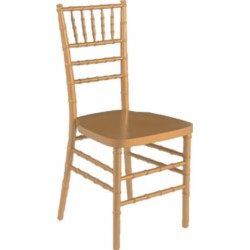What type of events is the chair commonly used for?
Please provide a detailed answer to the question.

The Tiffany Chair is a popular choice for weddings, parties, and formal gatherings due to its elegant design, comfortable seating, and lightweight construction, which makes it easy to arrange and rearrange at events.